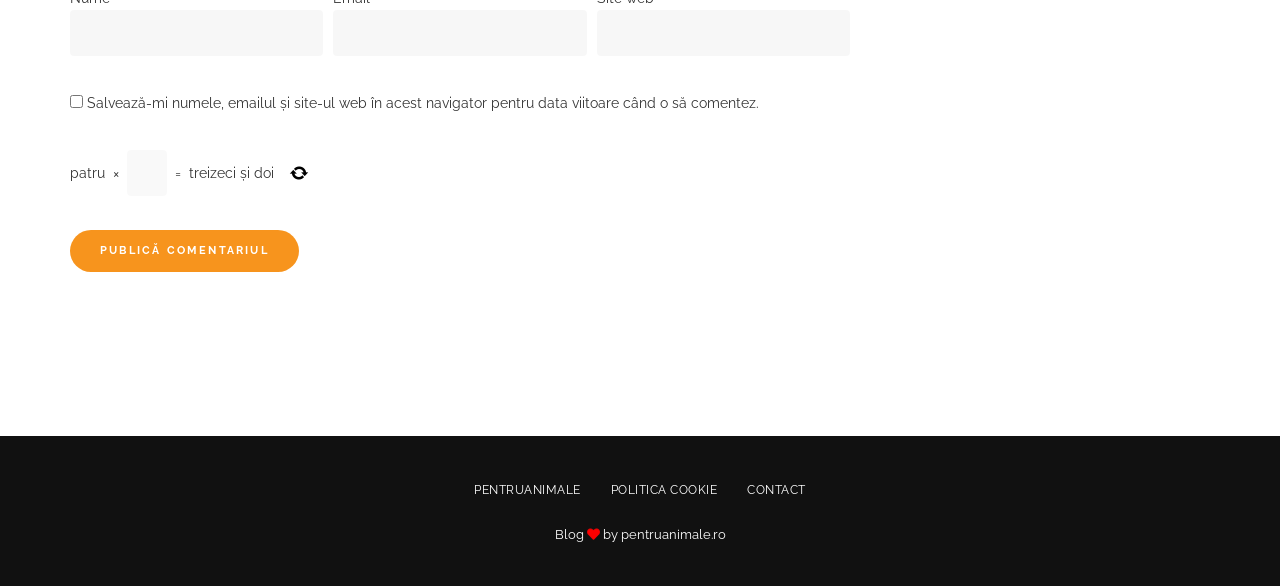Provide a short, one-word or phrase answer to the question below:
What are the three links at the bottom of the page?

PENTRUANIMALE, POLITICA COOKIE, CONTACT